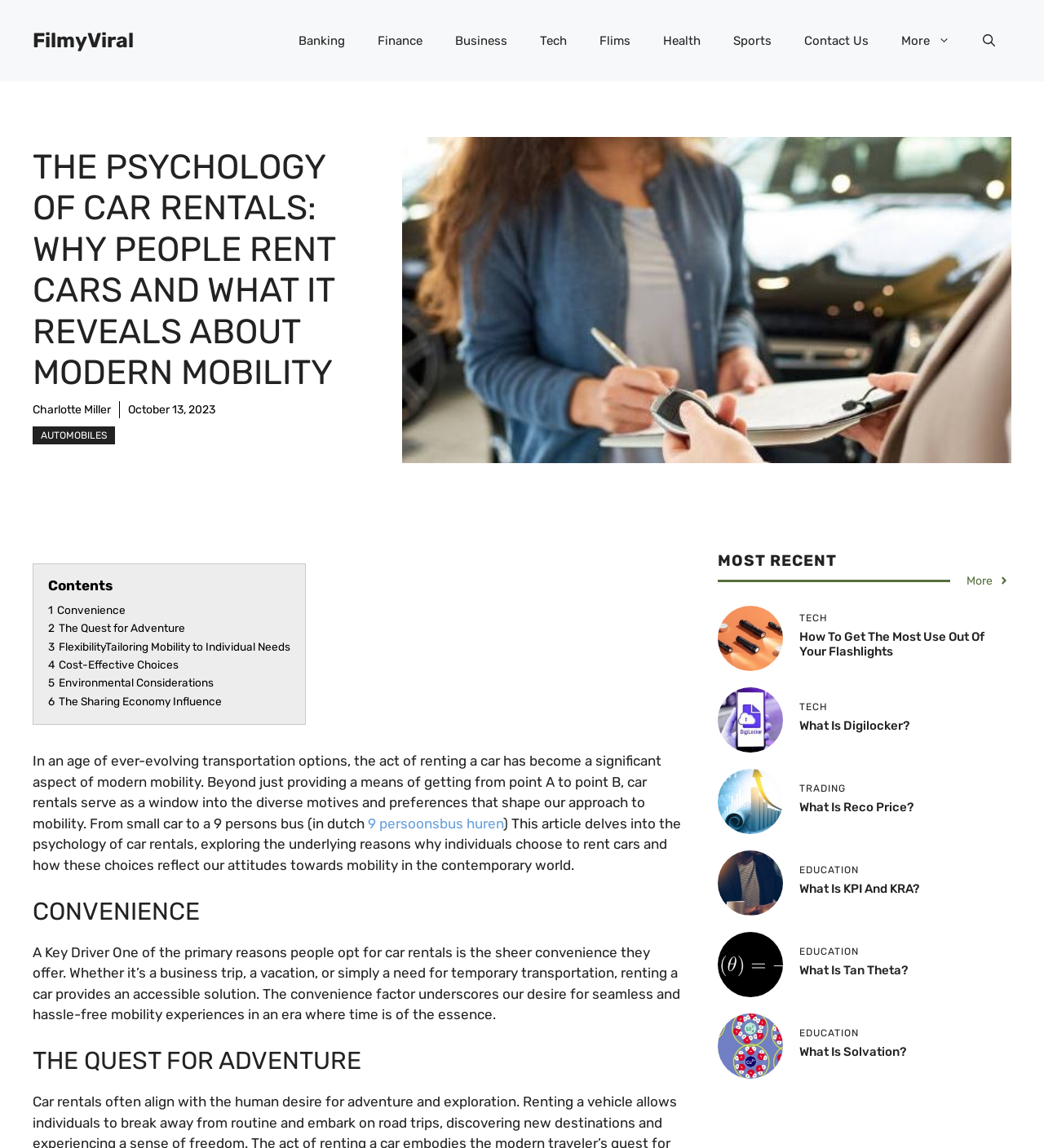Provide a short answer to the following question with just one word or phrase: What is the category of the article 'How To Get The Most Use Out Of Your Flashlights'?

TECH